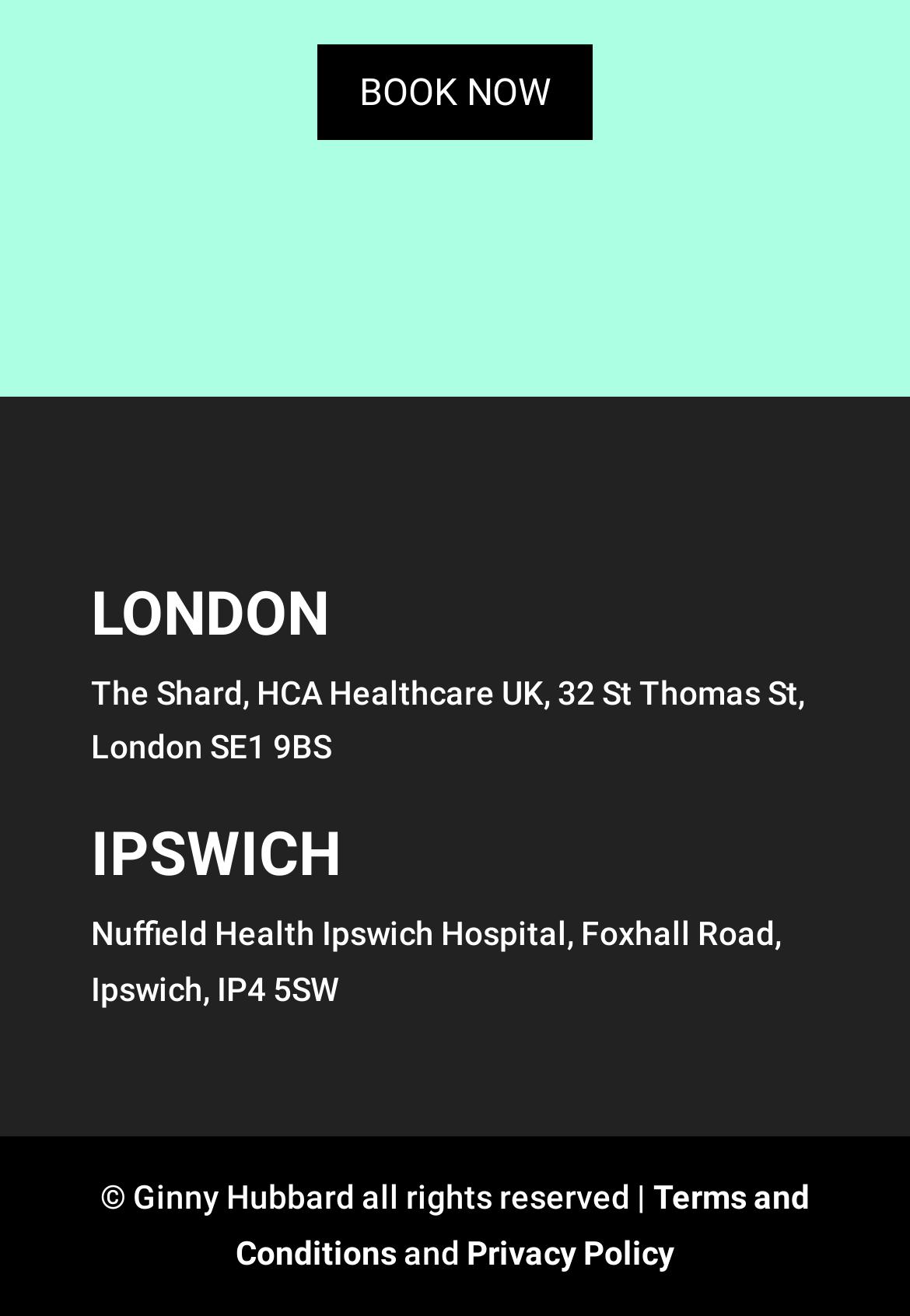Identify the bounding box coordinates for the UI element described as: "Privacy Policy".

[0.513, 0.937, 0.741, 0.966]